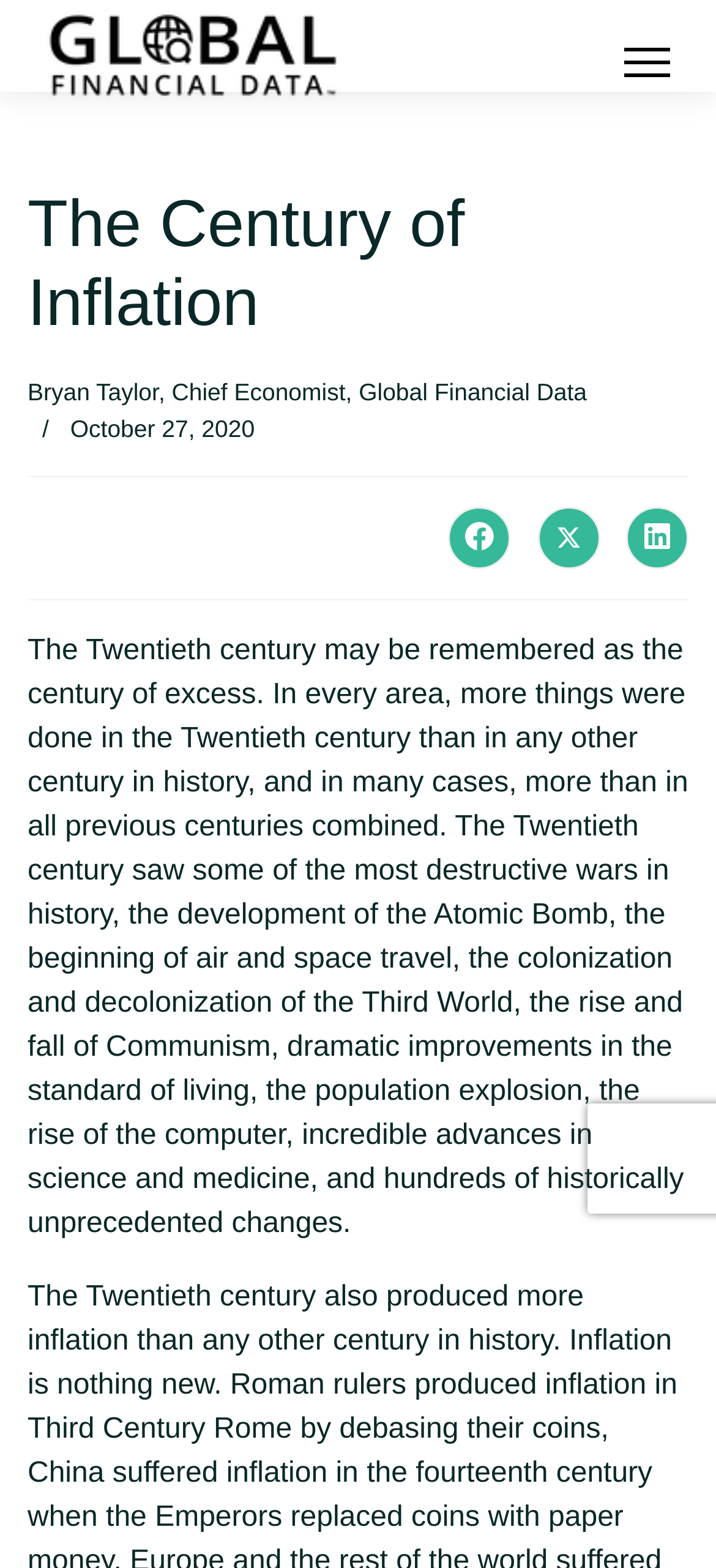Is the article published in 2020?
Based on the image content, provide your answer in one word or a short phrase.

Yes